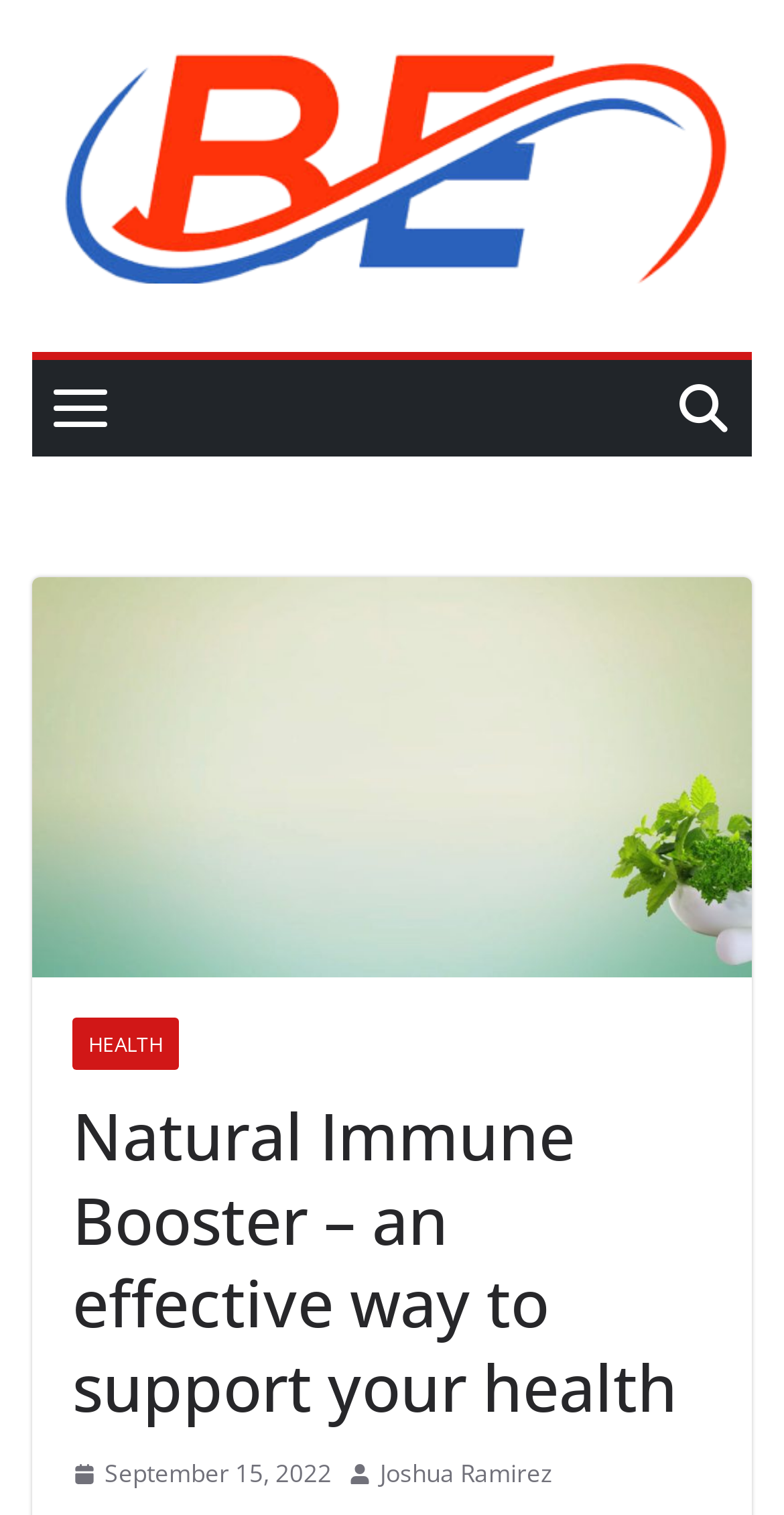Your task is to extract the text of the main heading from the webpage.

Natural Immune Booster – an effective way to support your health